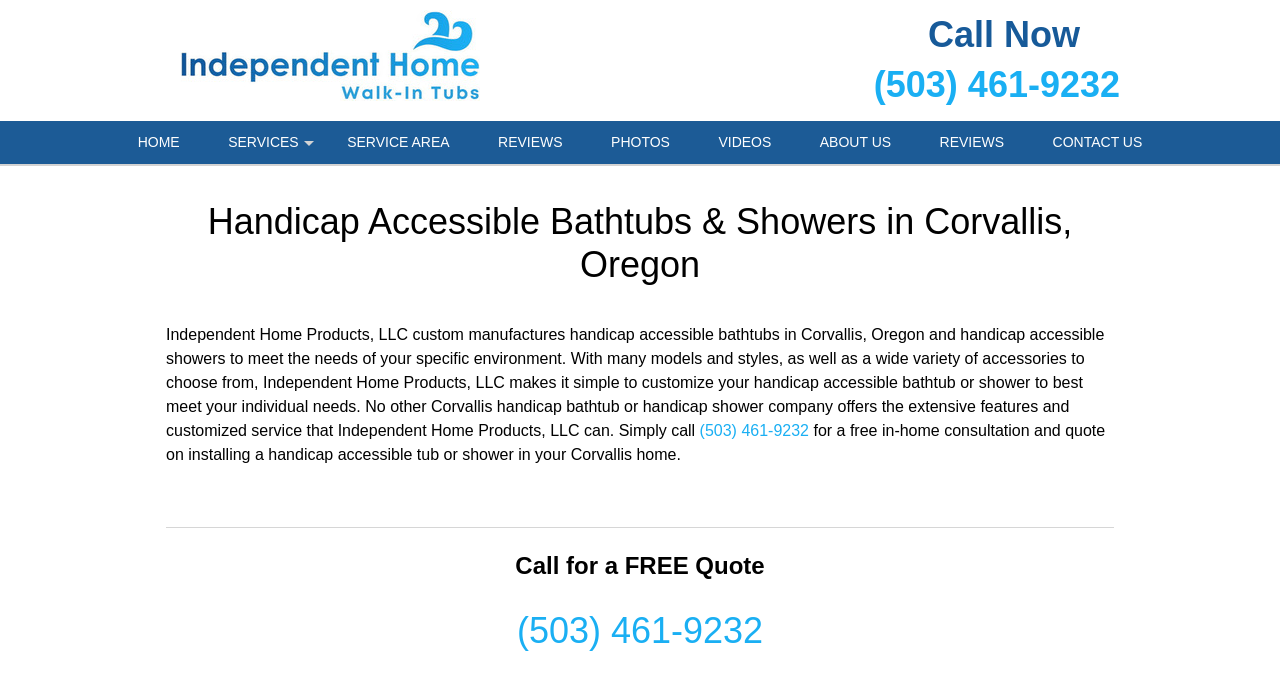Provide a brief response in the form of a single word or phrase:
What is the phone number to call for a free in-home consultation?

(503) 461-9232